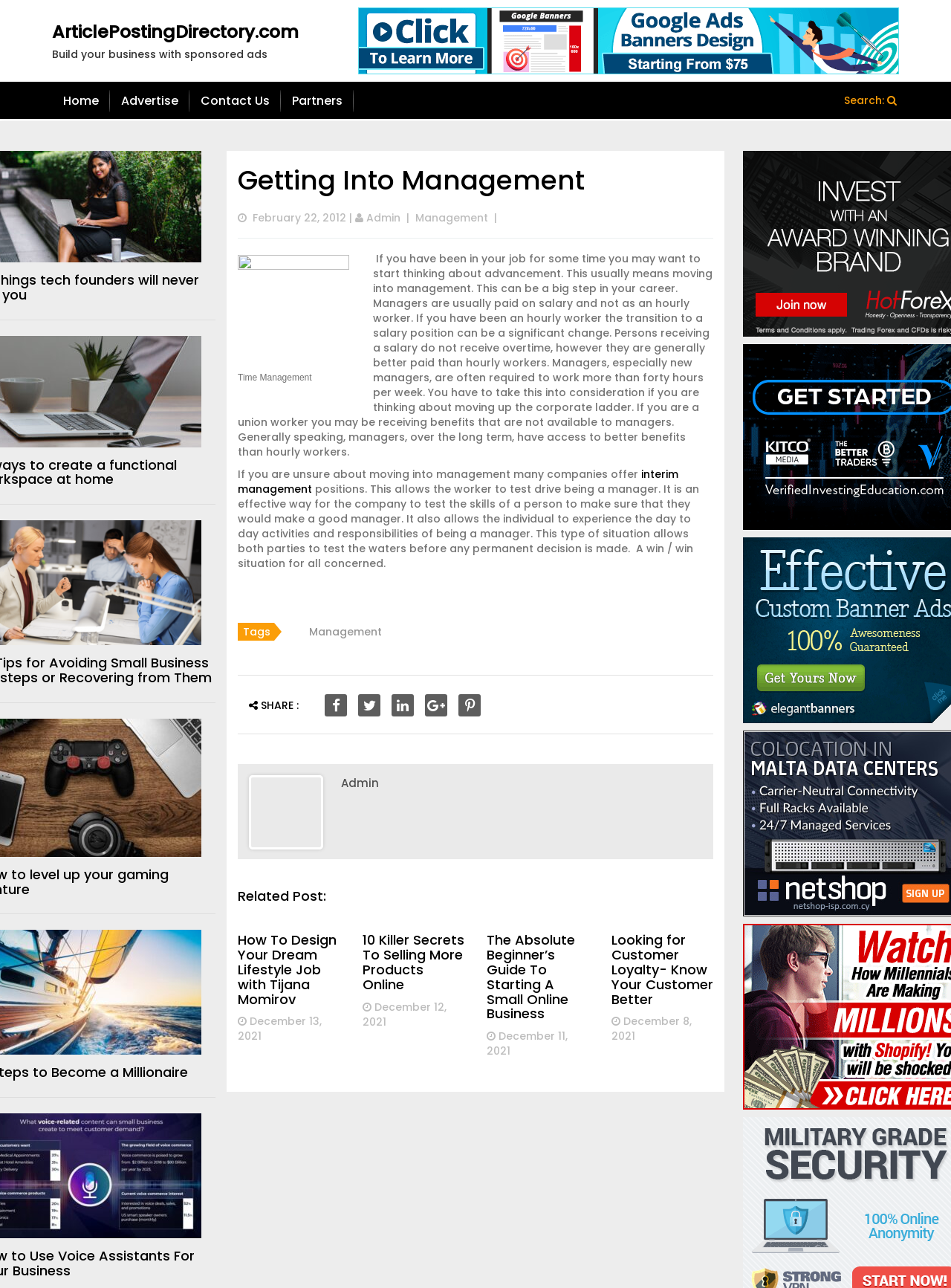Determine the bounding box coordinates of the clickable region to follow the instruction: "View the related post 'How To Design Your Dream Lifestyle Job with Tijana Momirov'".

[0.25, 0.723, 0.354, 0.783]